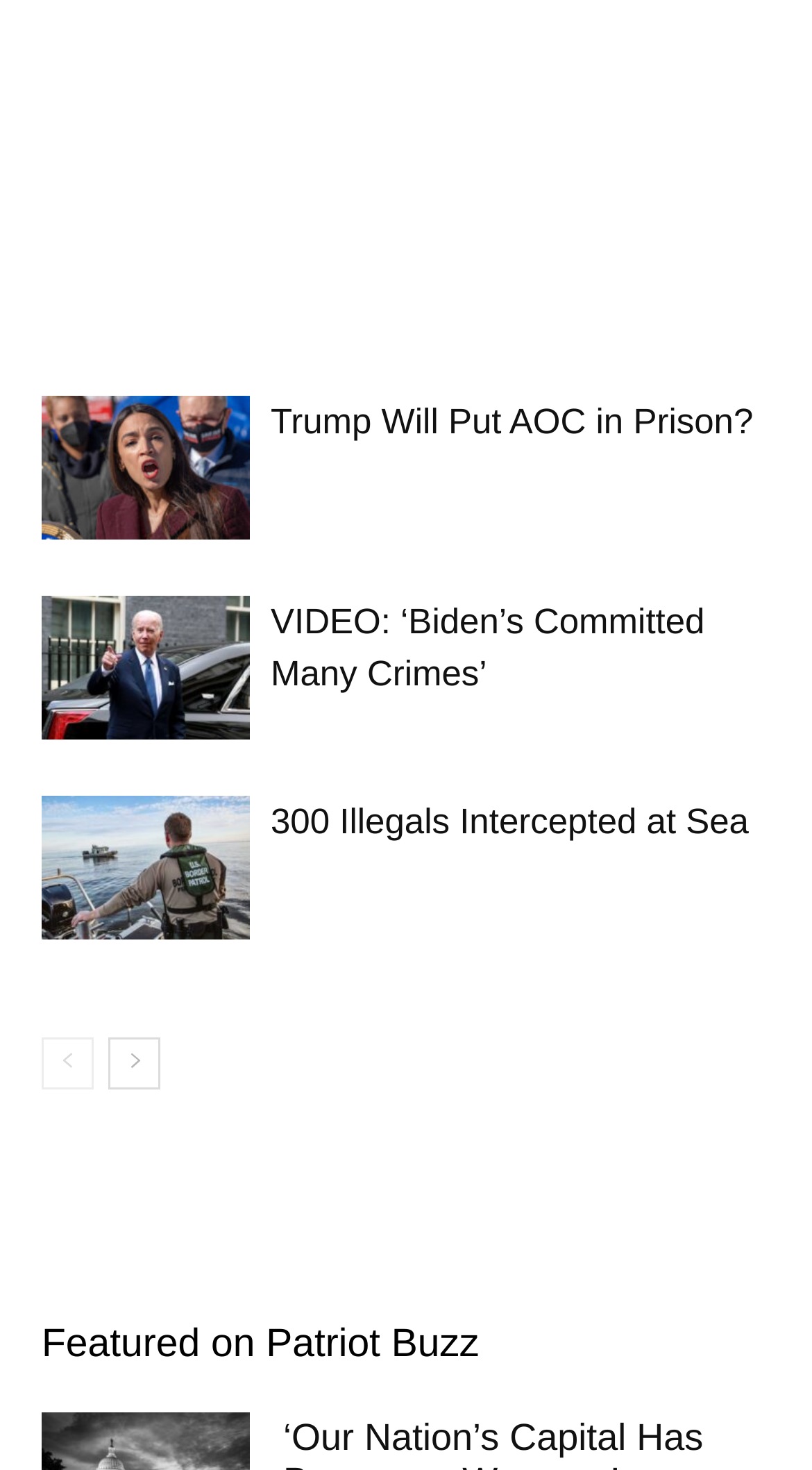Determine the coordinates of the bounding box that should be clicked to complete the instruction: "Read the article about effective method for encouraging students to engage in detailed note-taking". The coordinates should be represented by four float numbers between 0 and 1: [left, top, right, bottom].

None